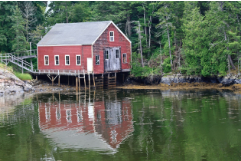Provide a brief response in the form of a single word or phrase:
What is reflected in the water?

The boathouse